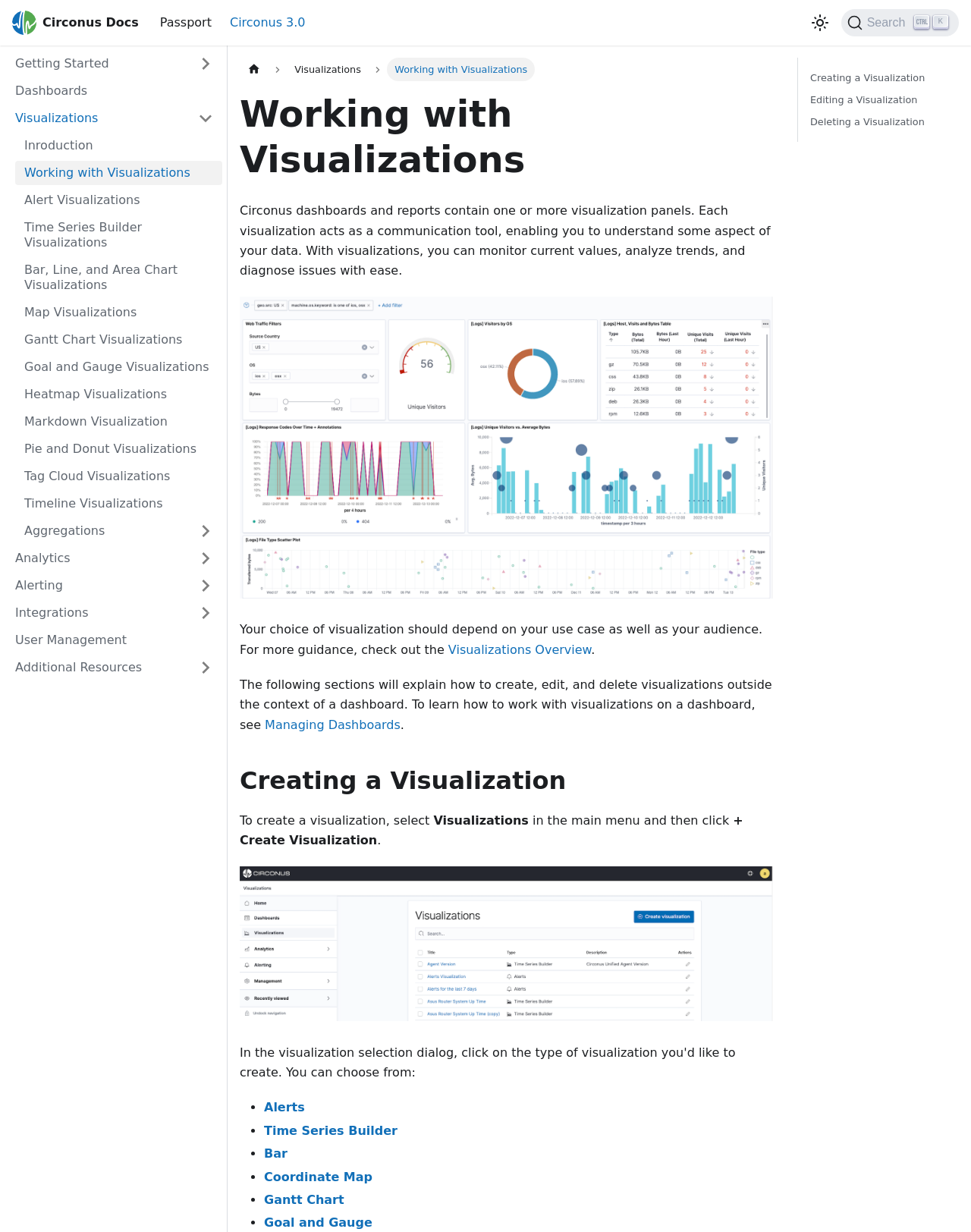Find the bounding box coordinates for the element that must be clicked to complete the instruction: "Go to 'Visualizations'". The coordinates should be four float numbers between 0 and 1, indicated as [left, top, right, bottom].

[0.006, 0.086, 0.195, 0.106]